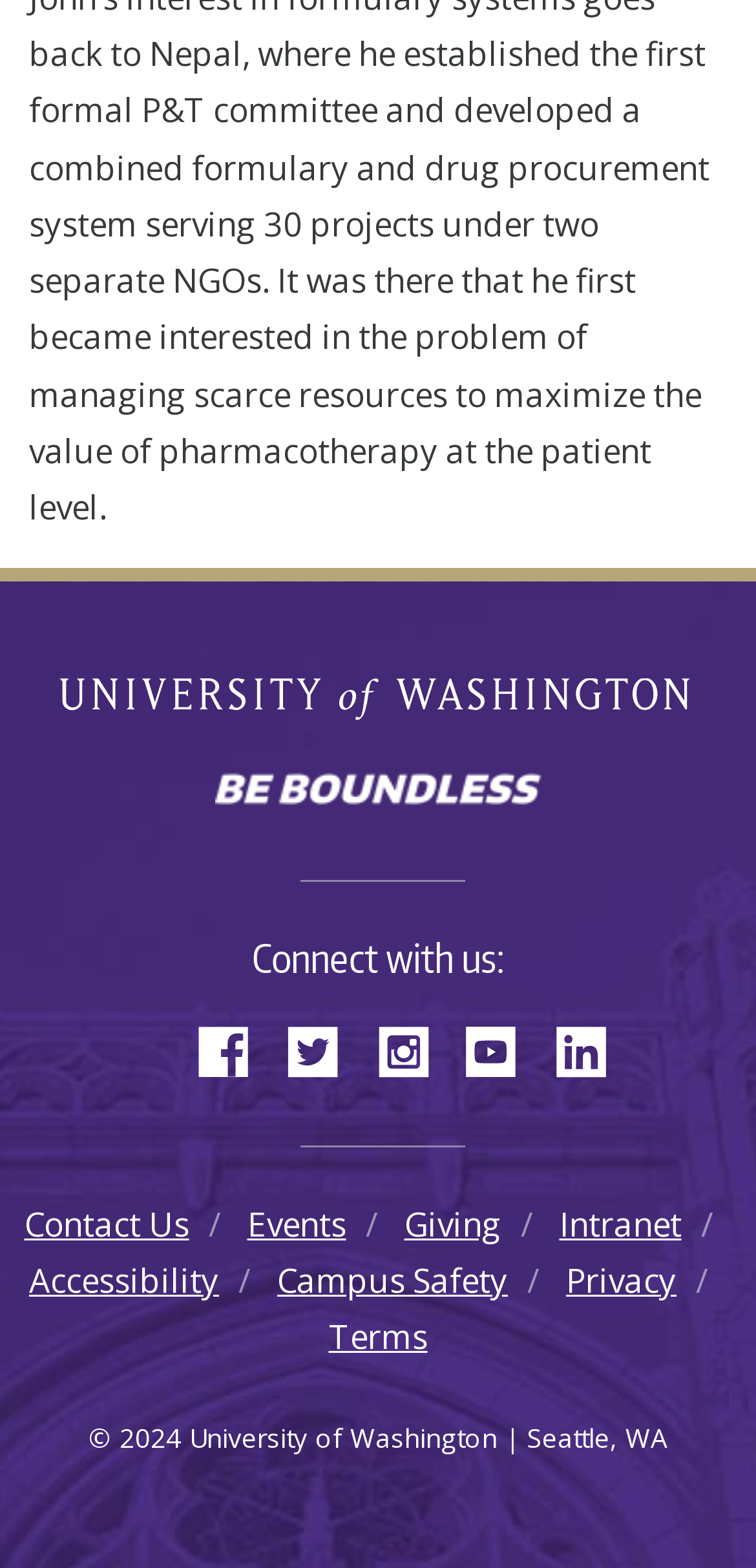Please determine the bounding box coordinates for the element that should be clicked to follow these instructions: "View Events".

[0.327, 0.766, 0.458, 0.795]